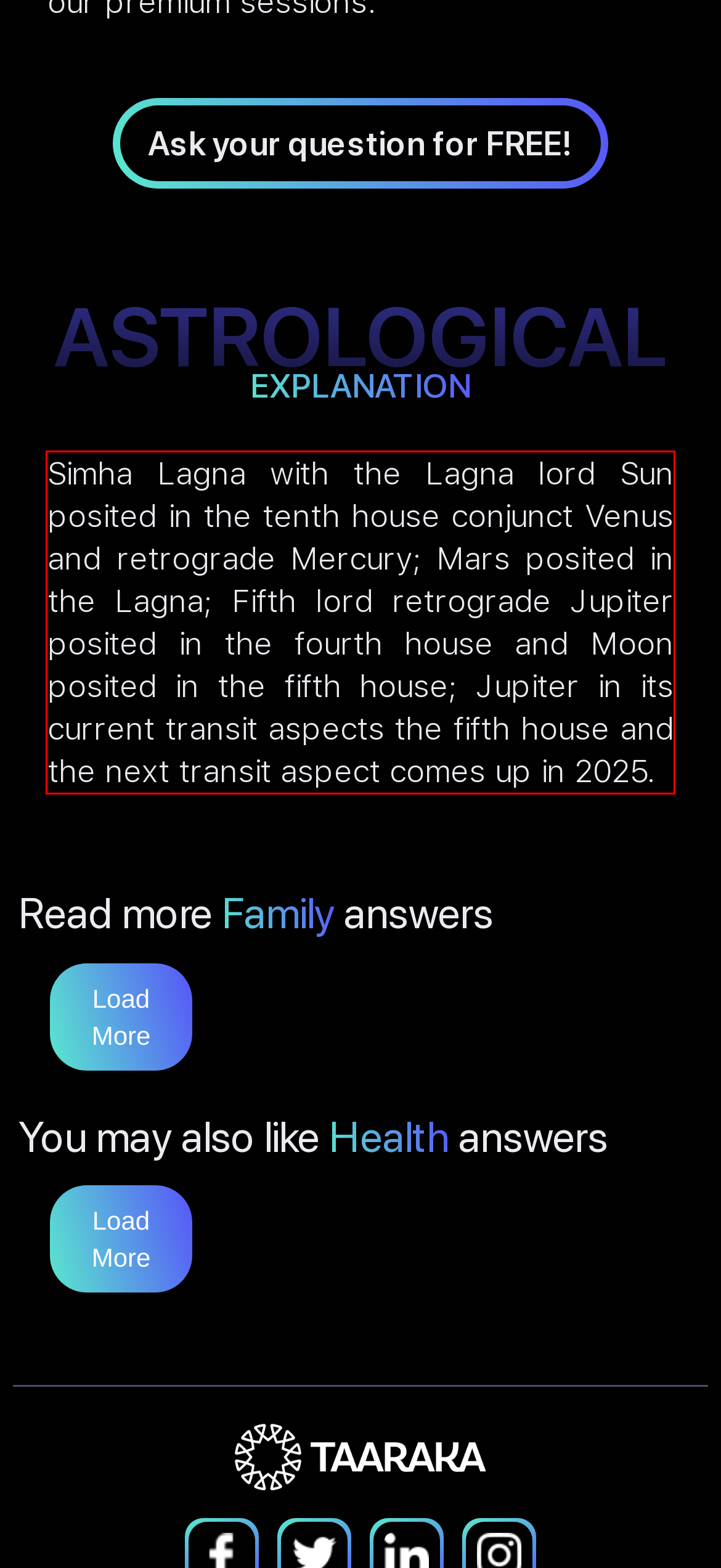Examine the screenshot of the webpage, locate the red bounding box, and perform OCR to extract the text contained within it.

Simha Lagna with the Lagna lord Sun posited in the tenth house conjunct Venus and retrograde Mercury; Mars posited in the Lagna; Fifth lord retrograde Jupiter posited in the fourth house and Moon posited in the fifth house; Jupiter in its current transit aspects the fifth house and the next transit aspect comes up in 2025.